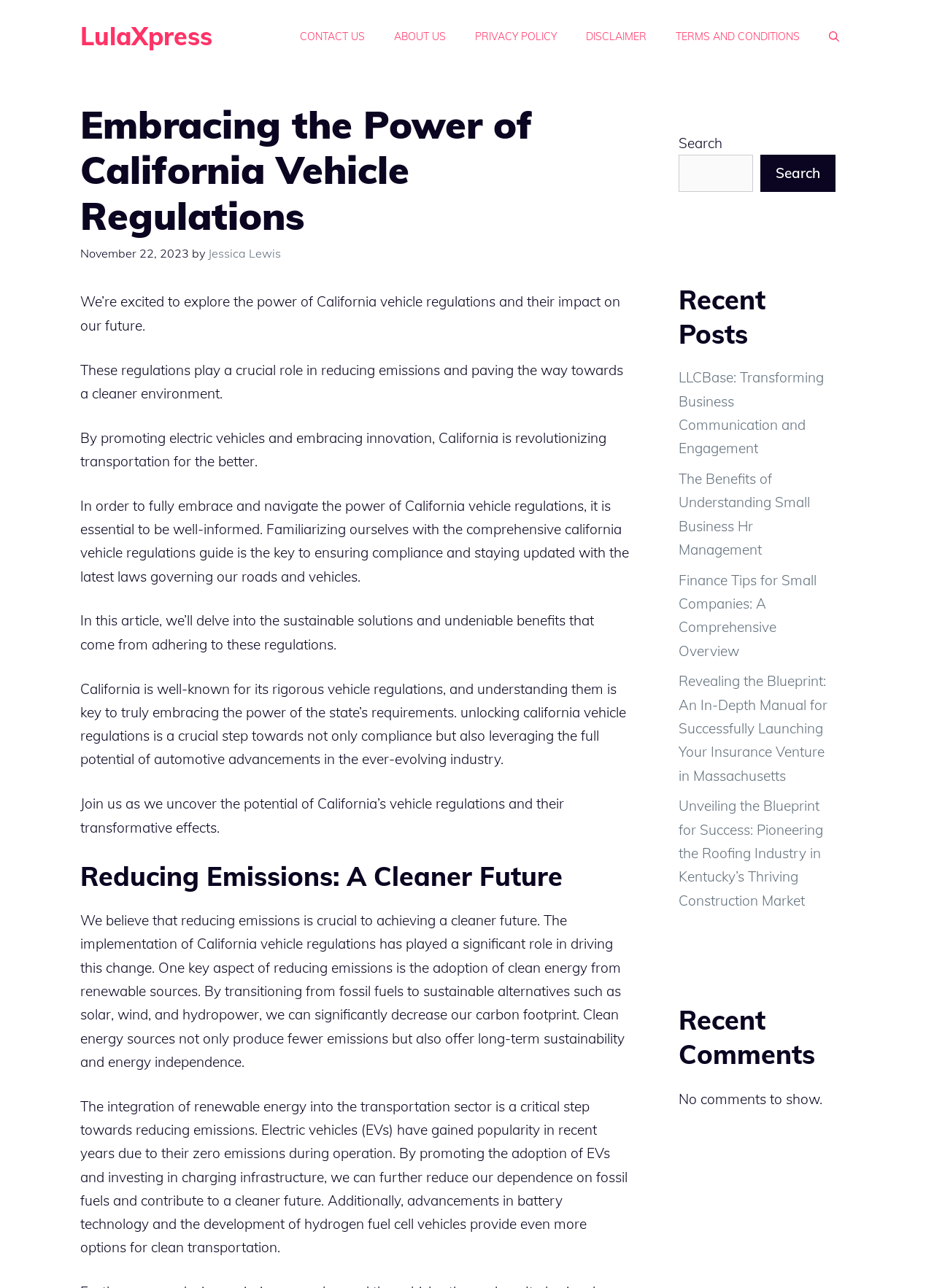Determine the bounding box coordinates of the clickable element to achieve the following action: 'Read the 'Reducing Emissions: A Cleaner Future' article'. Provide the coordinates as four float values between 0 and 1, formatted as [left, top, right, bottom].

[0.086, 0.668, 0.676, 0.694]